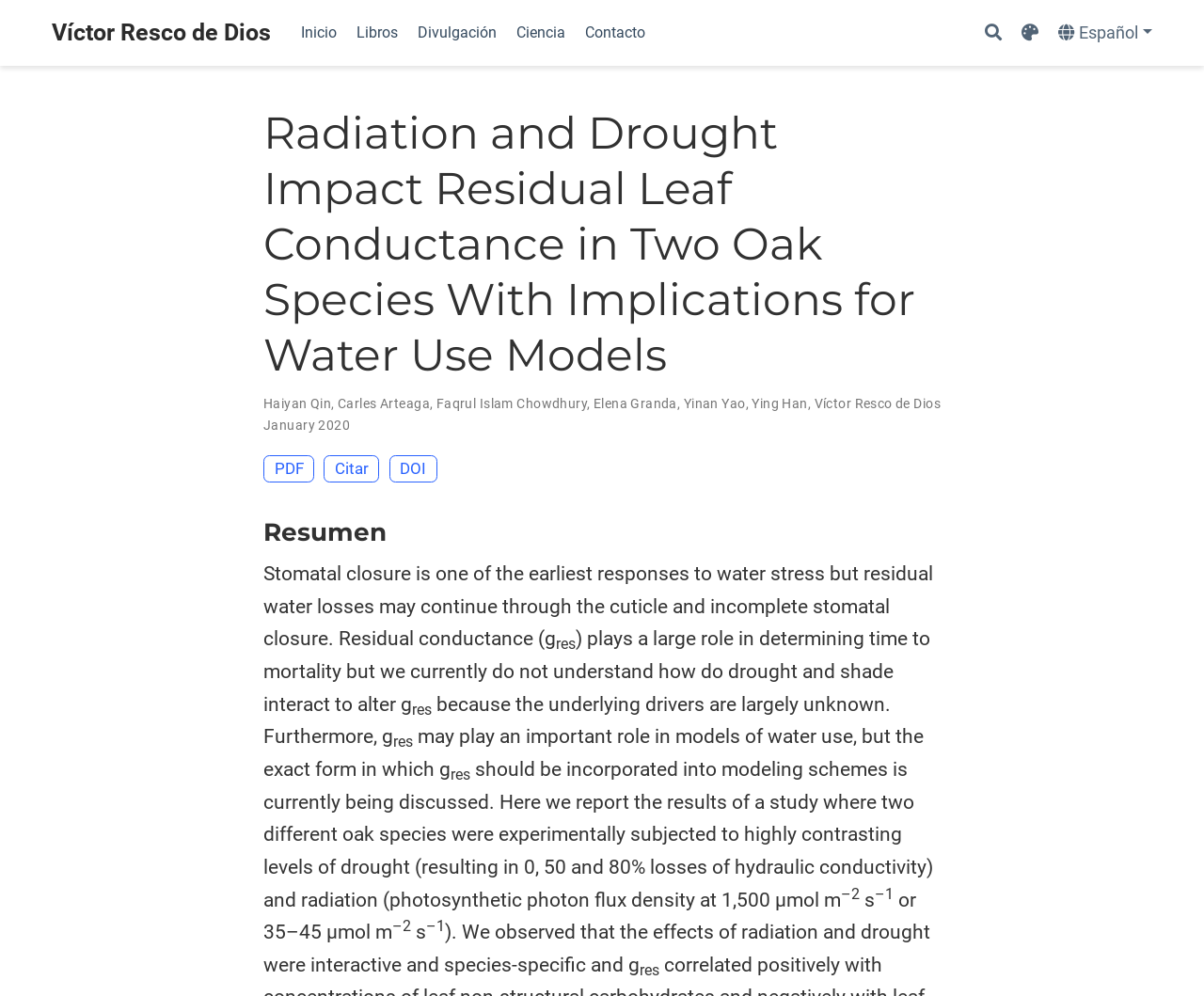Give a complete and precise description of the webpage's appearance.

This webpage appears to be a scientific article or research paper about the impact of radiation and drought on residual leaf conductance in two oak species. The title of the article is "Radiation and Drought Impact Residual Leaf Conductance in Two Oak Species With Implications for Water Use Models" and is displayed prominently at the top of the page.

Below the title, there is a list of authors, including Haiyan Qin, Carles Arteaga, Faqrul Islam Chowdhury, Elena Granda, Yinan Yao, Ying Han, and Víctor Resco de Dios. The publication date, January 2020, is also displayed.

To the top right of the page, there are several links, including "Inicio", "Libros", "Divulgación", "Ciencia", and "Contacto", which appear to be navigation links to other sections of the website. There are also two language options, "" and "Español", which suggest that the website is available in multiple languages.

The main content of the page is divided into two sections. The first section, labeled "Resumen", appears to be an abstract or summary of the article. It discusses the importance of understanding residual conductance in plants and how it is affected by drought and radiation. The text is dense and technical, suggesting that the article is intended for an academic or scientific audience.

The second section of the page appears to be the main body of the article, which presents the results of a study on the impact of radiation and drought on residual leaf conductance in two oak species. The text is accompanied by several superscripts and subscripts, which suggest that the article includes mathematical equations or formulas.

Overall, the webpage appears to be a formal and technical academic article, likely intended for an audience with a background in biology, ecology, or environmental science.